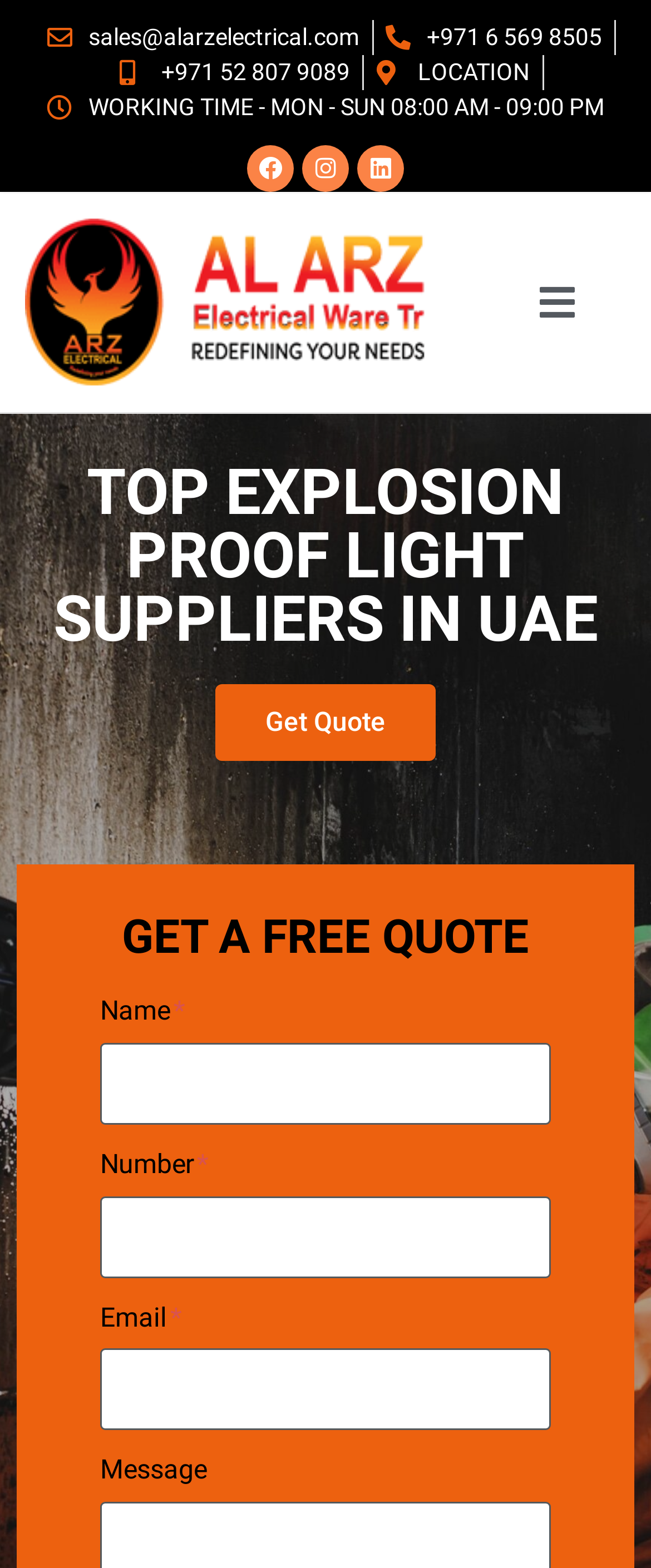Please determine the bounding box coordinates of the element's region to click for the following instruction: "Enter your name in the input field".

[0.154, 0.665, 0.846, 0.717]